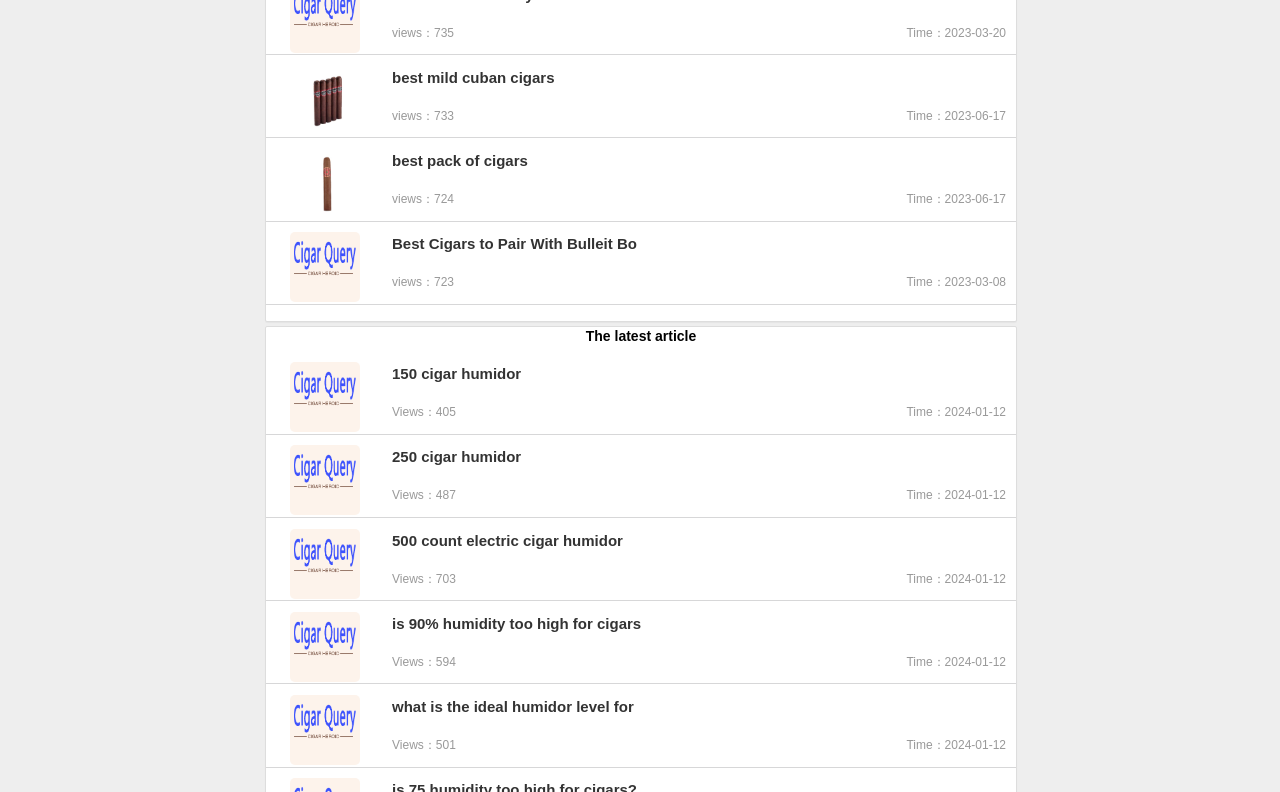What is the topic of the webpage?
Please use the image to provide a one-word or short phrase answer.

Cigars